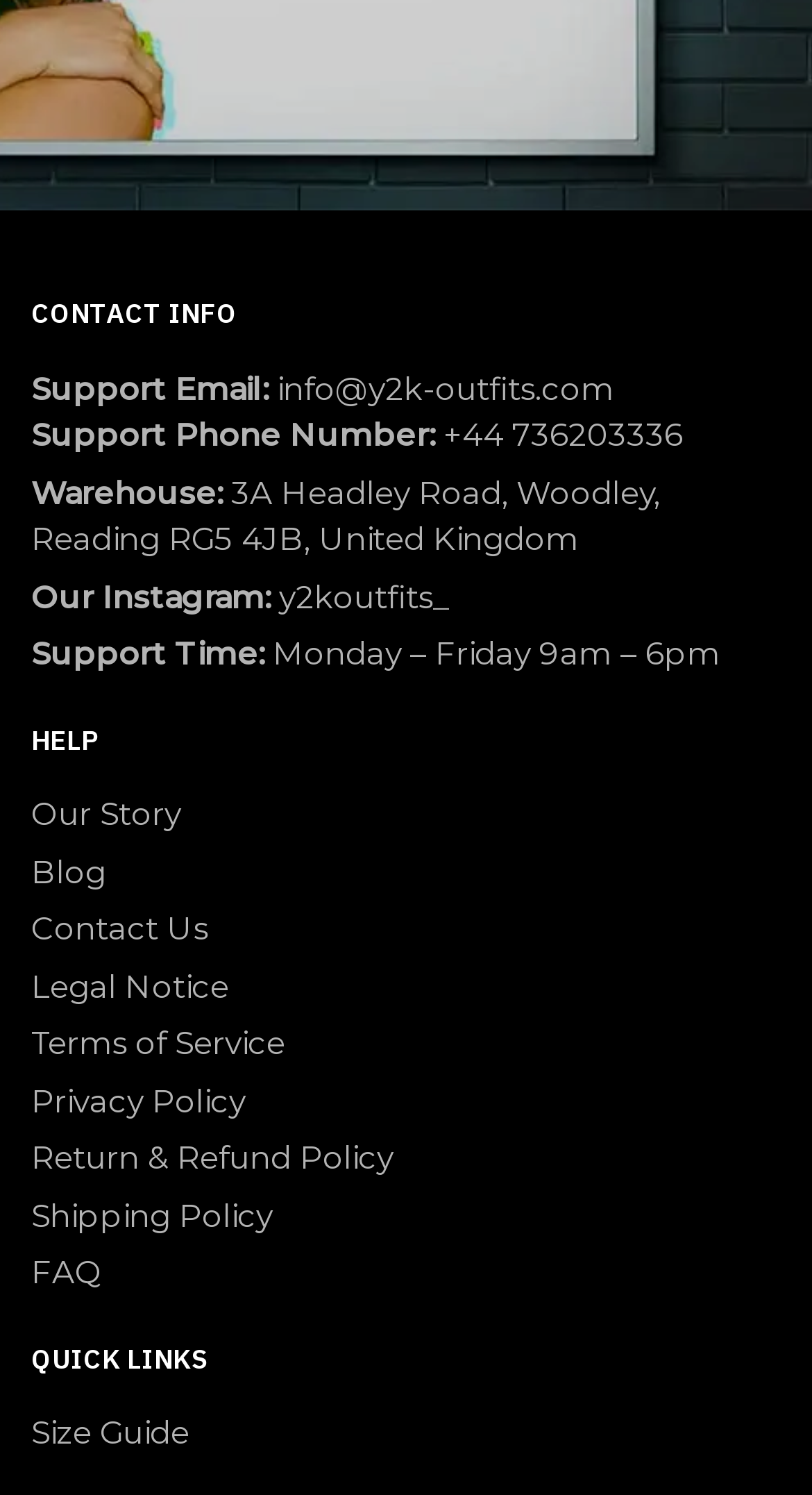Could you find the bounding box coordinates of the clickable area to complete this instruction: "Read our story"?

[0.038, 0.531, 0.223, 0.557]